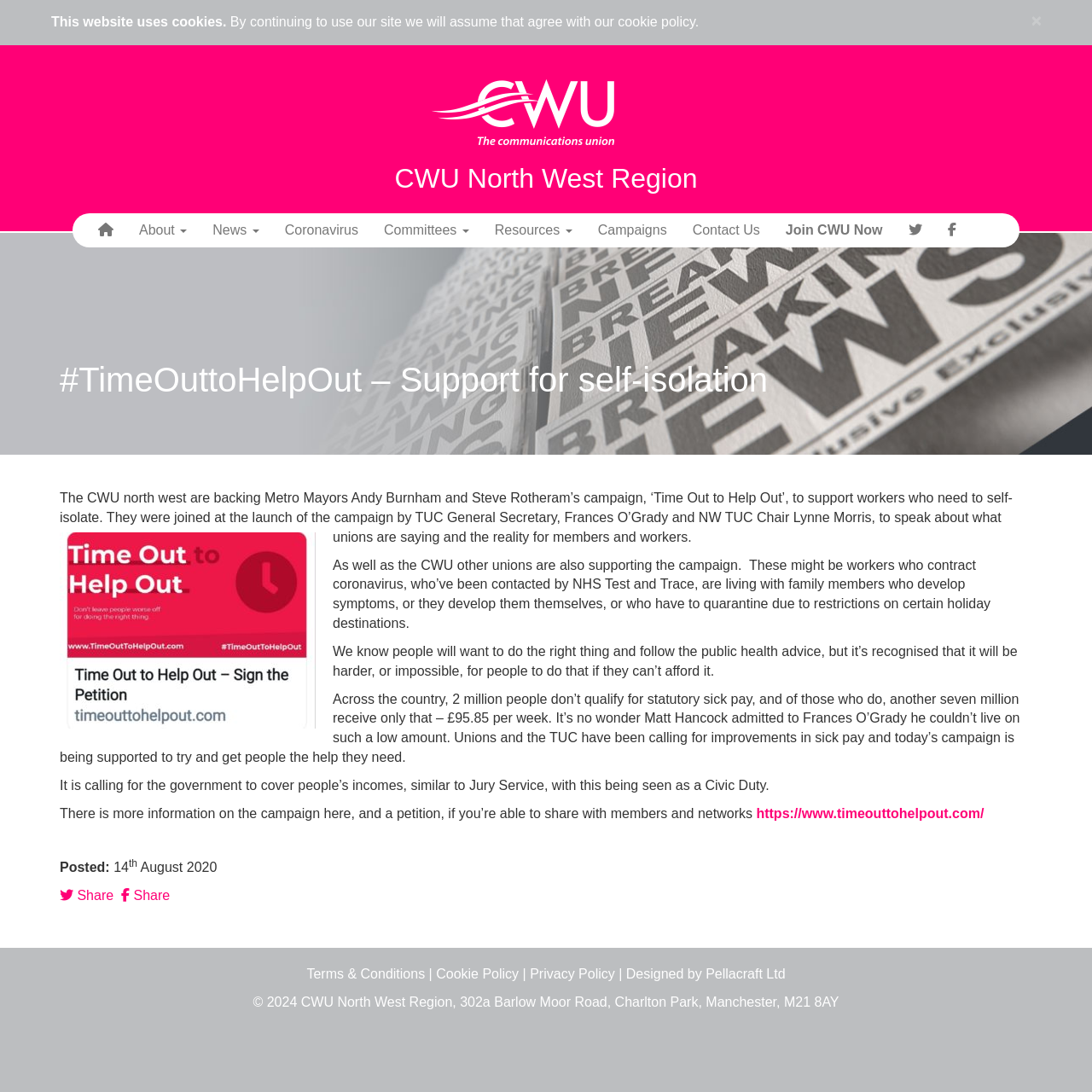Locate the bounding box of the UI element described by: "Campaigns" in the given webpage screenshot.

[0.536, 0.195, 0.622, 0.227]